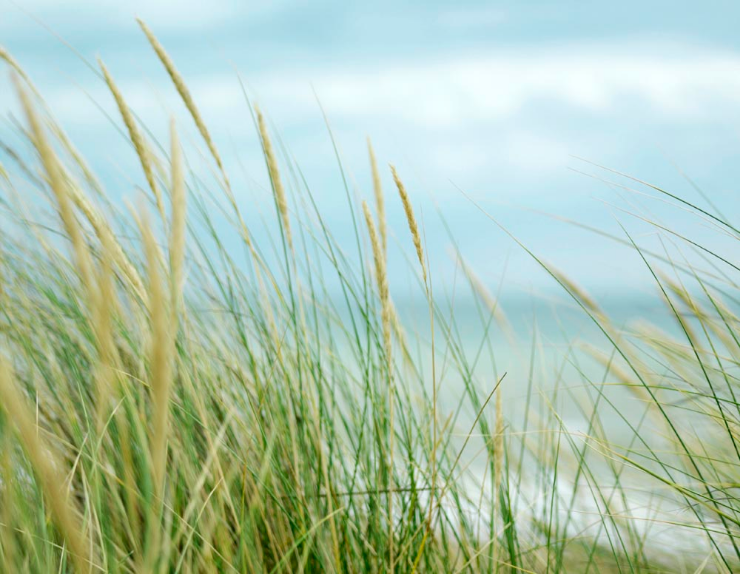Analyze the image and deliver a detailed answer to the question: What is the shape of the grass blades?

The caption describes the grass as having 'tall, slender blades', which suggests that the shape of the grass blades is tall and slender.